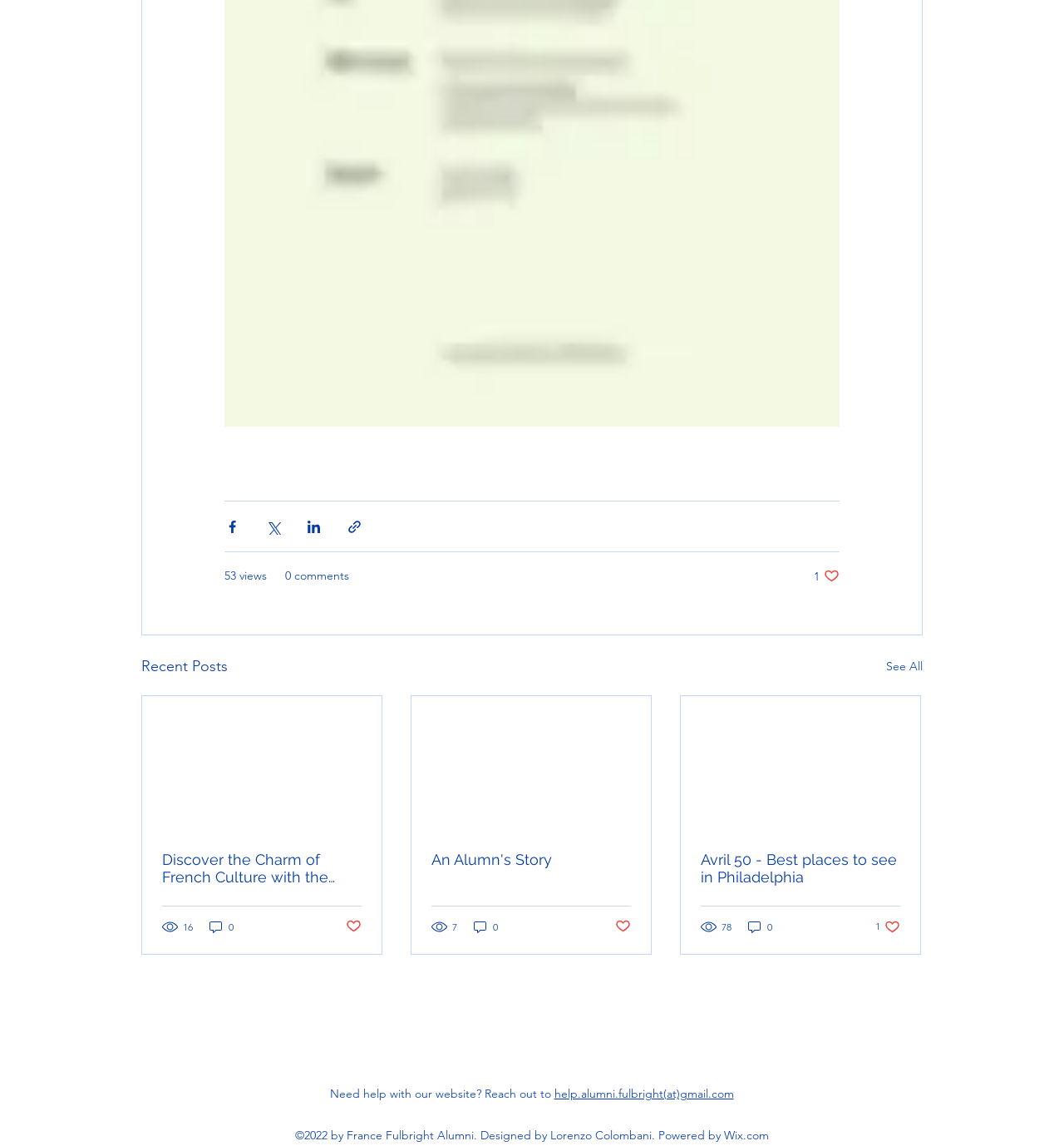Locate the bounding box coordinates of the clickable region necessary to complete the following instruction: "Read the fourth annual nonprofit public policy forecast". Provide the coordinates in the format of four float numbers between 0 and 1, i.e., [left, top, right, bottom].

None